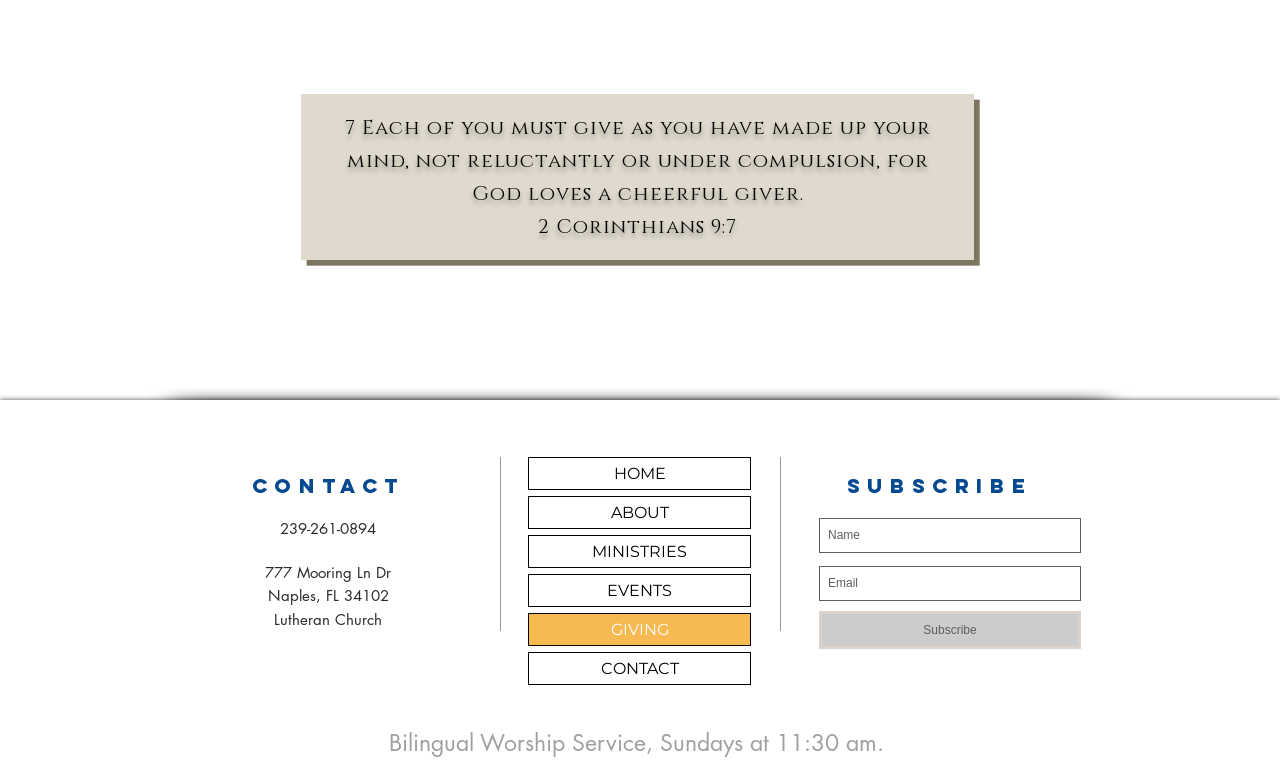Identify the bounding box coordinates of the clickable region required to complete the instruction: "Click the 'Subscribe' button". The coordinates should be given as four float numbers within the range of 0 and 1, i.e., [left, top, right, bottom].

[0.64, 0.797, 0.845, 0.846]